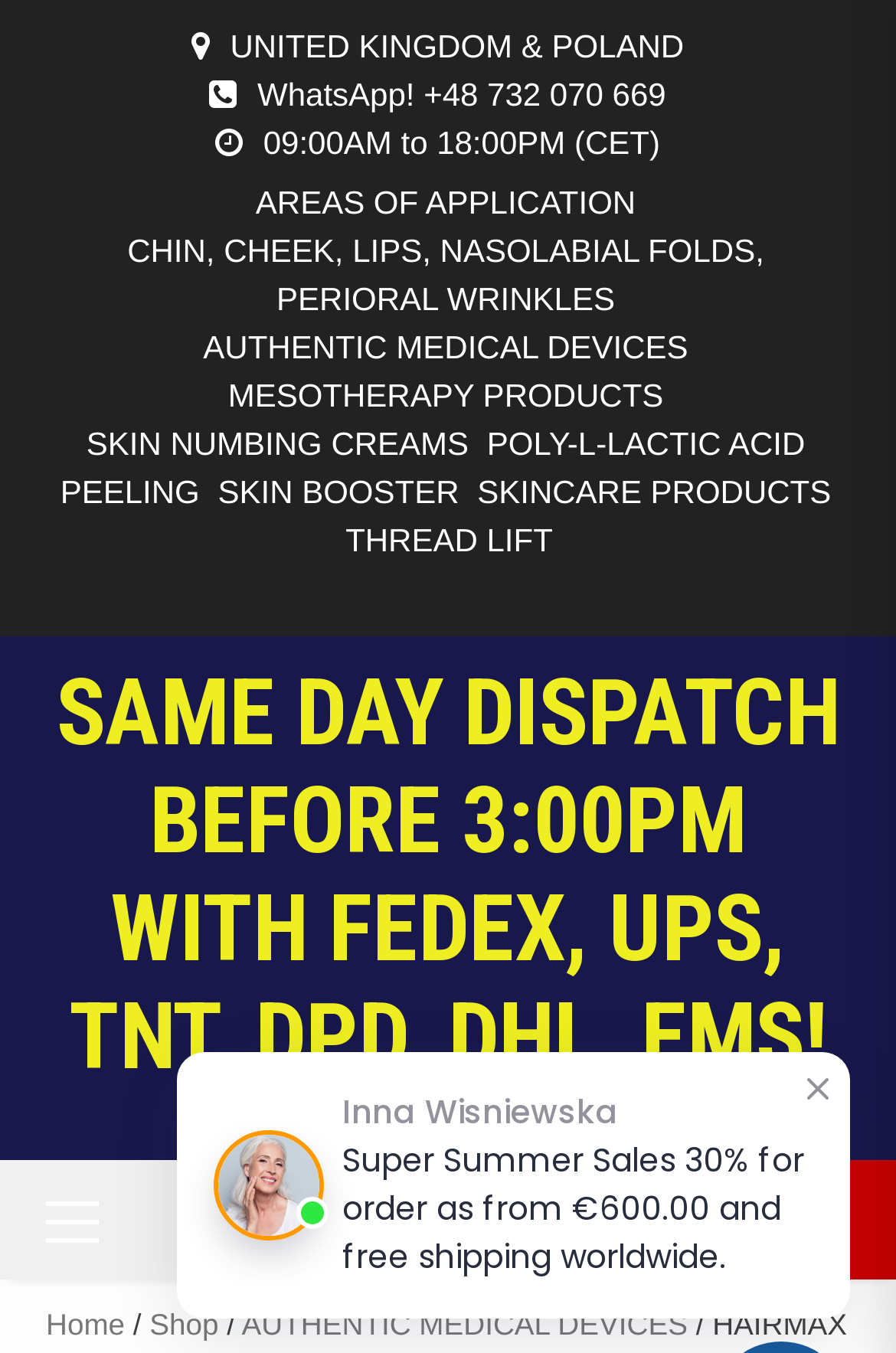Give the bounding box coordinates for this UI element: "SKIN NUMBING CREAMS". The coordinates should be four float numbers between 0 and 1, arranged as [left, top, right, bottom].

[0.096, 0.314, 0.523, 0.341]